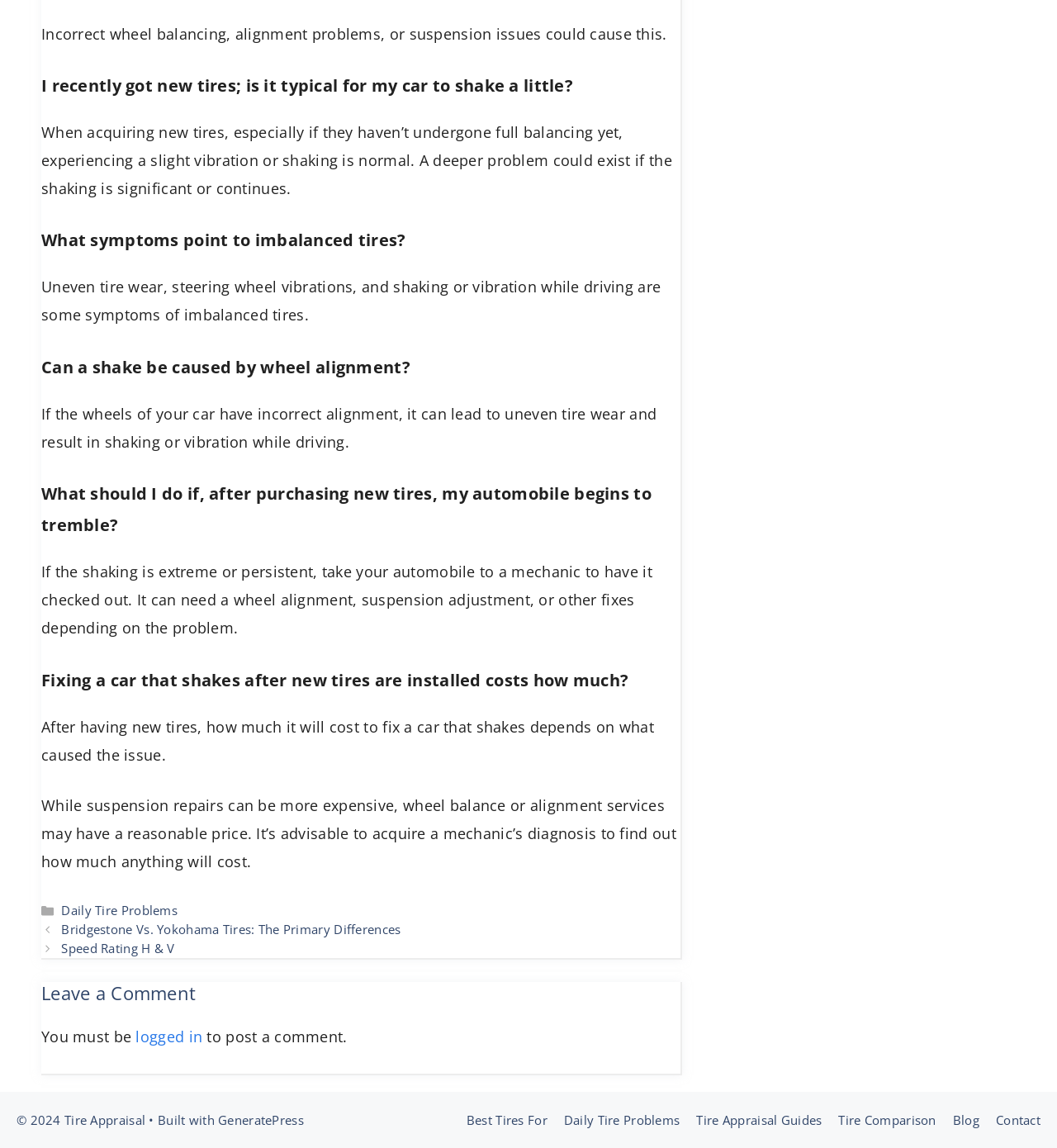Please find the bounding box coordinates for the clickable element needed to perform this instruction: "Click on 'Leave a Comment'".

[0.039, 0.855, 0.644, 0.876]